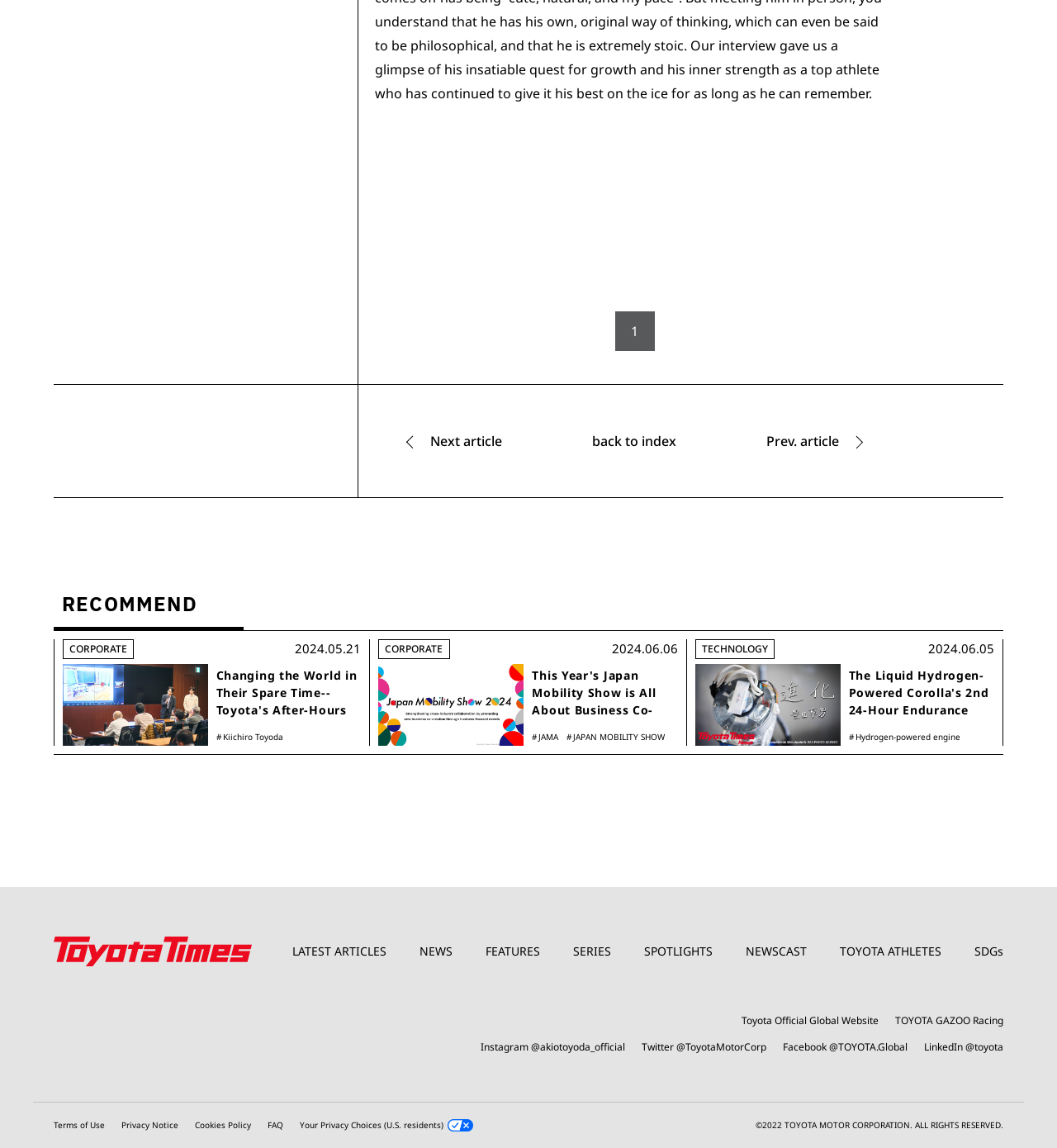Specify the bounding box coordinates of the area that needs to be clicked to achieve the following instruction: "Check the latest news".

[0.277, 0.819, 0.366, 0.839]